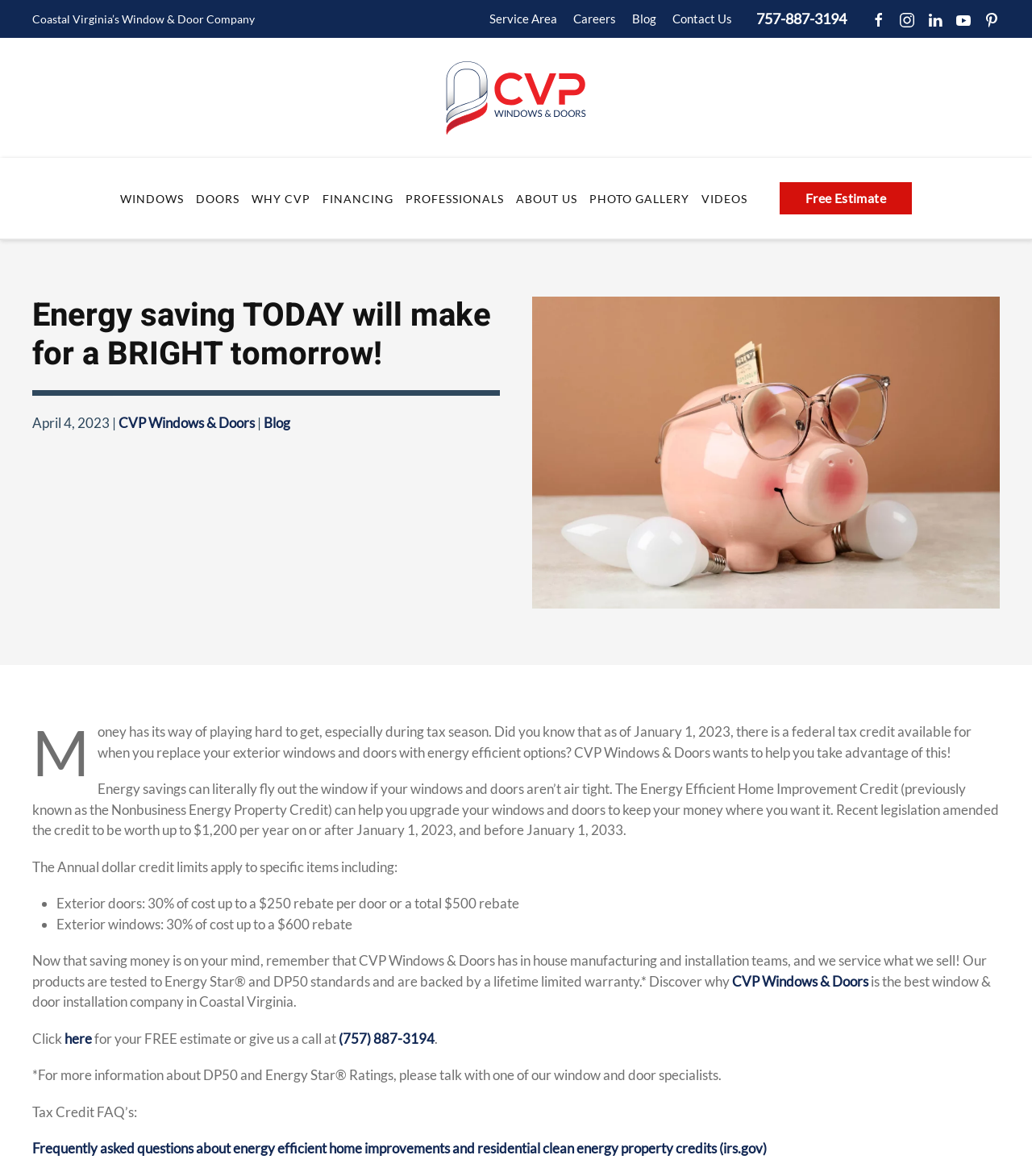Identify the bounding box coordinates of the part that should be clicked to carry out this instruction: "Call the phone number (757) 887-3194".

[0.328, 0.876, 0.421, 0.89]